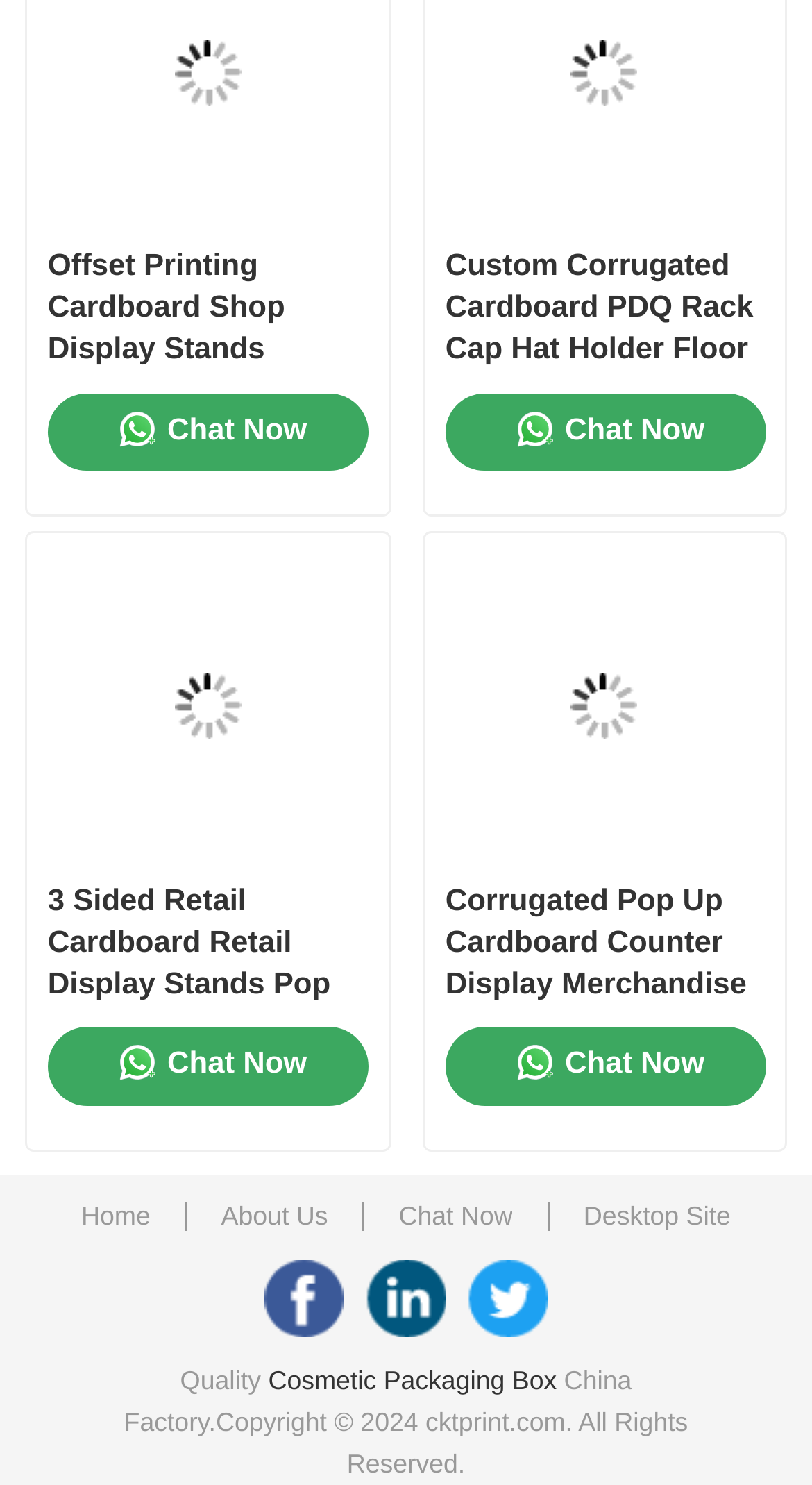What is the company name mentioned on the webpage?
Make sure to answer the question with a detailed and comprehensive explanation.

I found the company name 'Shenzhen CKT Print Co., Ltd.' mentioned on the webpage in the links section at the bottom of the page, specifically in the Facebook and LinkedIn links.